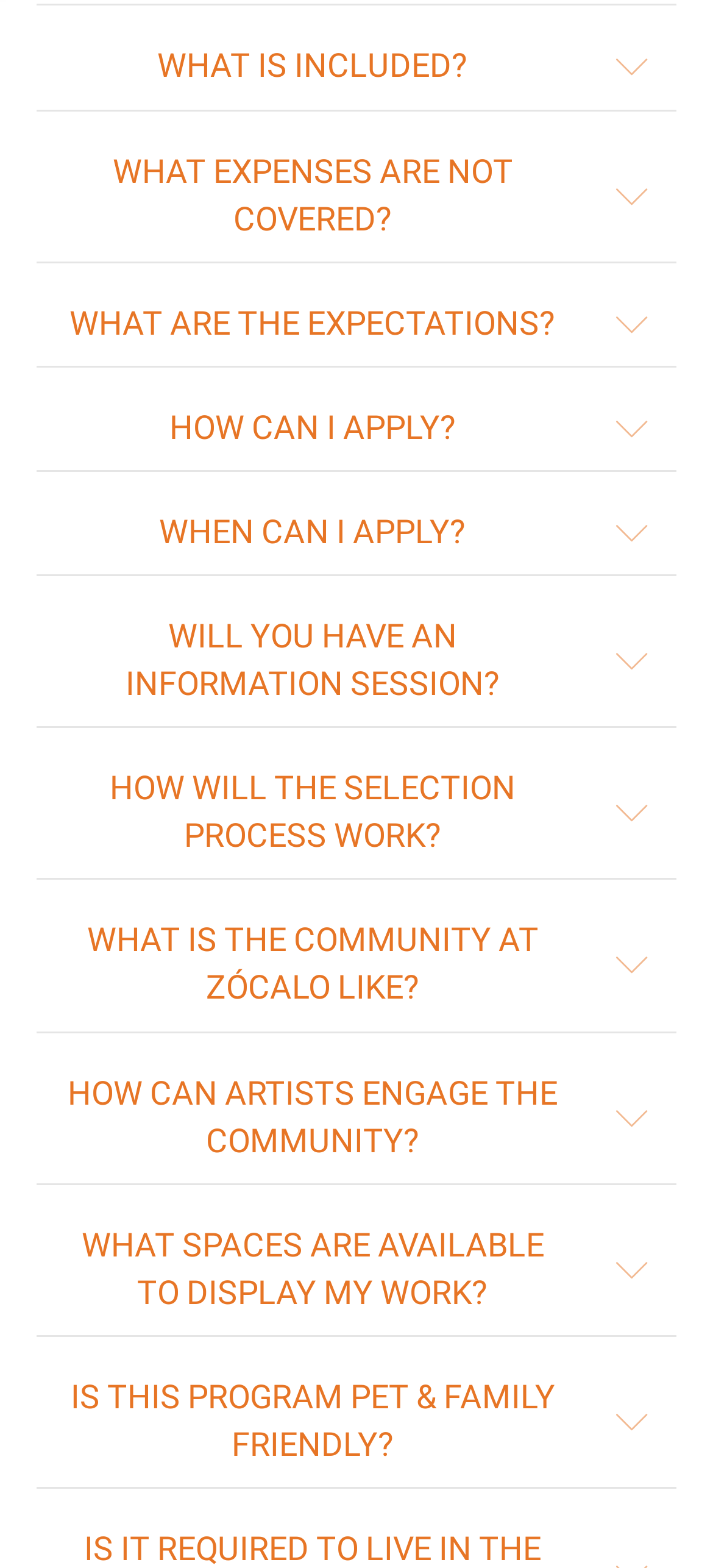Please indicate the bounding box coordinates of the element's region to be clicked to achieve the instruction: "Click 'HOW CAN I APPLY?' link". Provide the coordinates as four float numbers between 0 and 1, i.e., [left, top, right, bottom].

[0.09, 0.258, 0.787, 0.288]